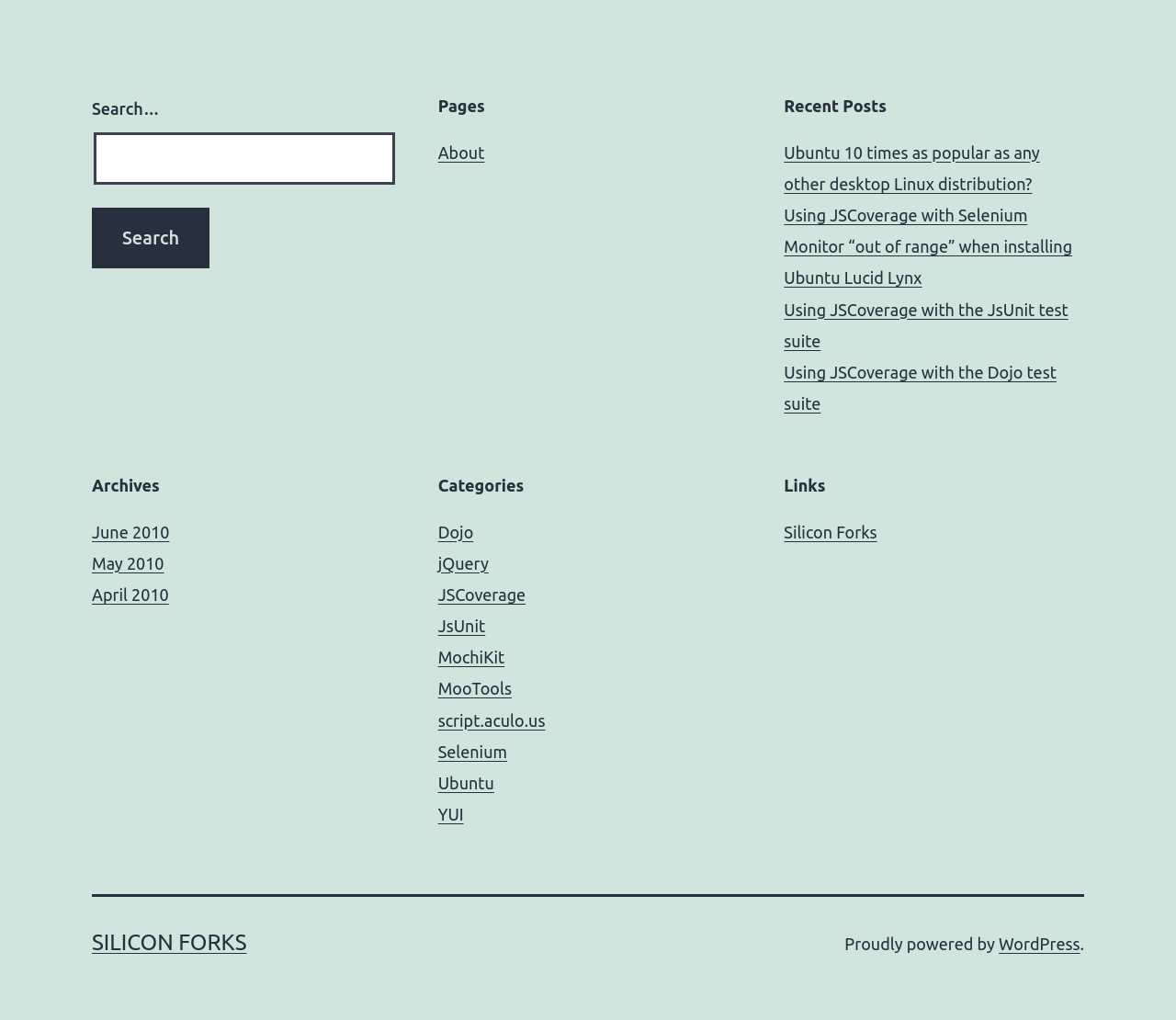Please identify the bounding box coordinates of the clickable area that will allow you to execute the instruction: "Search for something".

[0.08, 0.13, 0.336, 0.181]